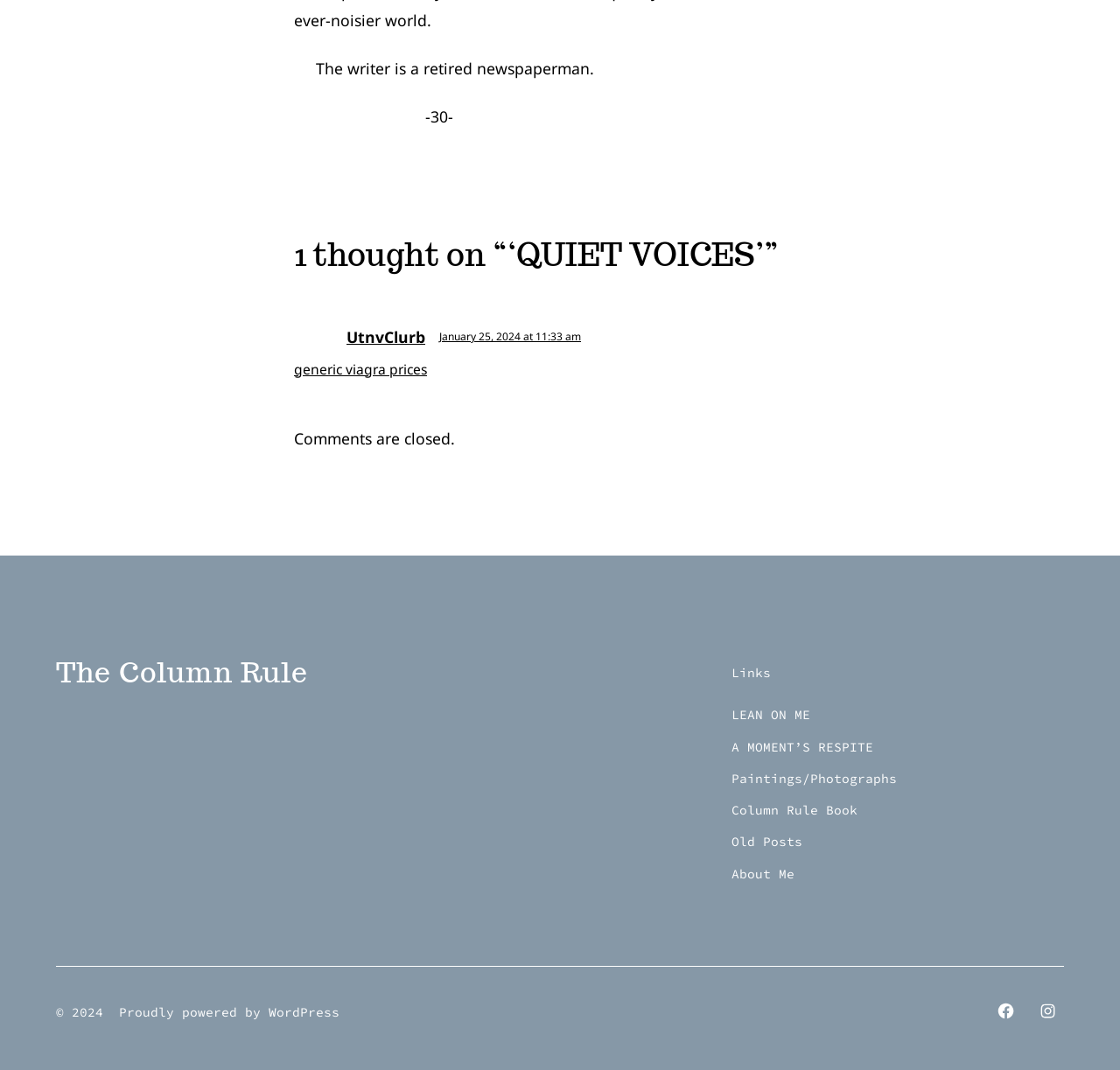Based on the element description "generic viagra prices", predict the bounding box coordinates of the UI element.

[0.262, 0.336, 0.381, 0.354]